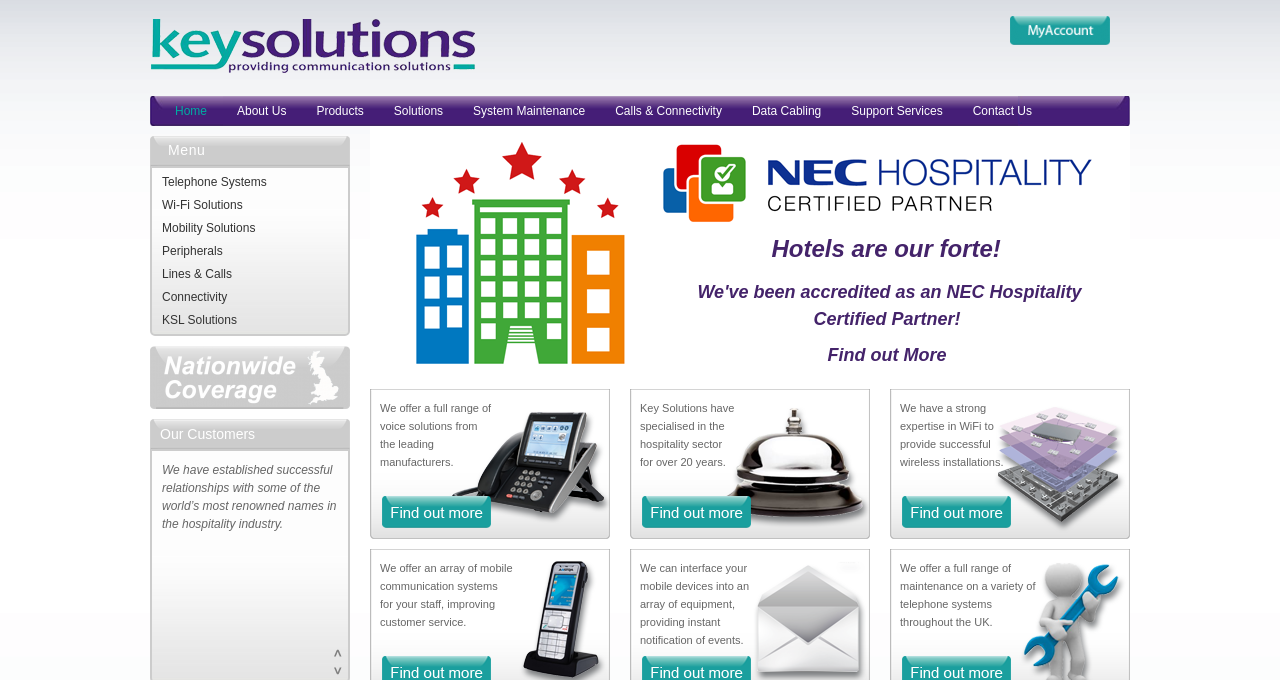What type of solutions does Key Solutions provide?
Refer to the image and give a detailed answer to the question.

Based on the webpage, Key Solutions provides various solutions including telephone systems, mobility solutions, and WiFi solutions. This can be inferred from the menu items and links on the webpage.